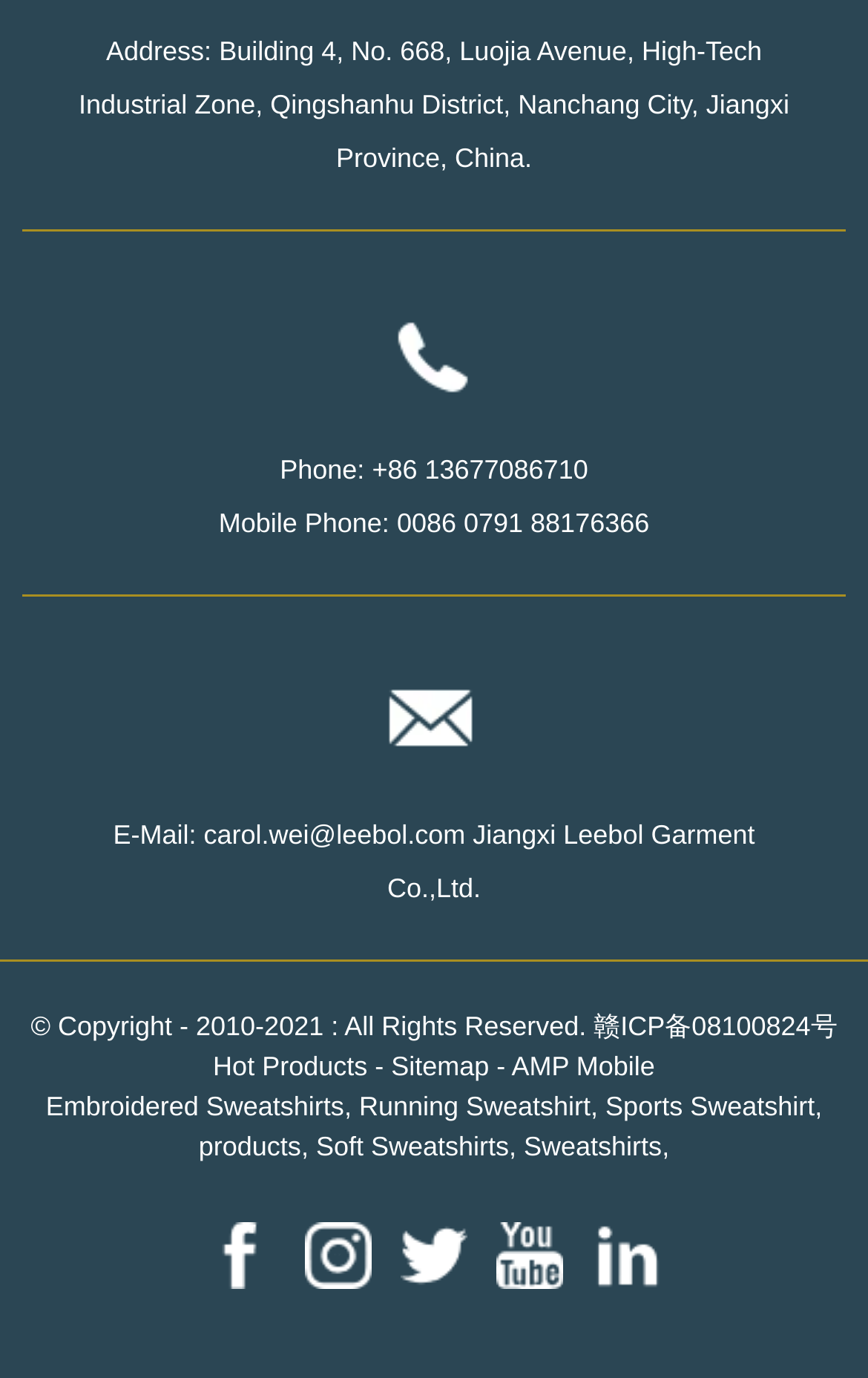Use the details in the image to answer the question thoroughly: 
What is the copyright year range?

I found the copyright information in the StaticText element with the text '© Copyright - 2010-2021 : All Rights Reserved.'.